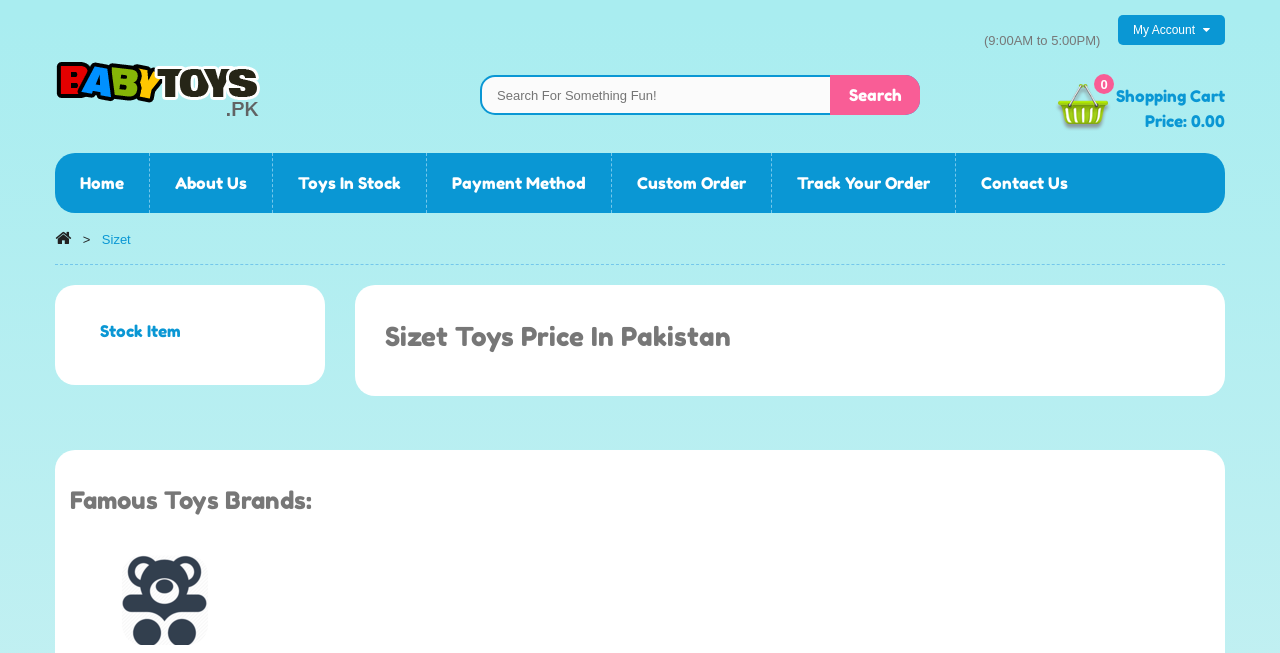Determine the coordinates of the bounding box that should be clicked to complete the instruction: "contact us". The coordinates should be represented by four float numbers between 0 and 1: [left, top, right, bottom].

[0.747, 0.001, 0.854, 0.093]